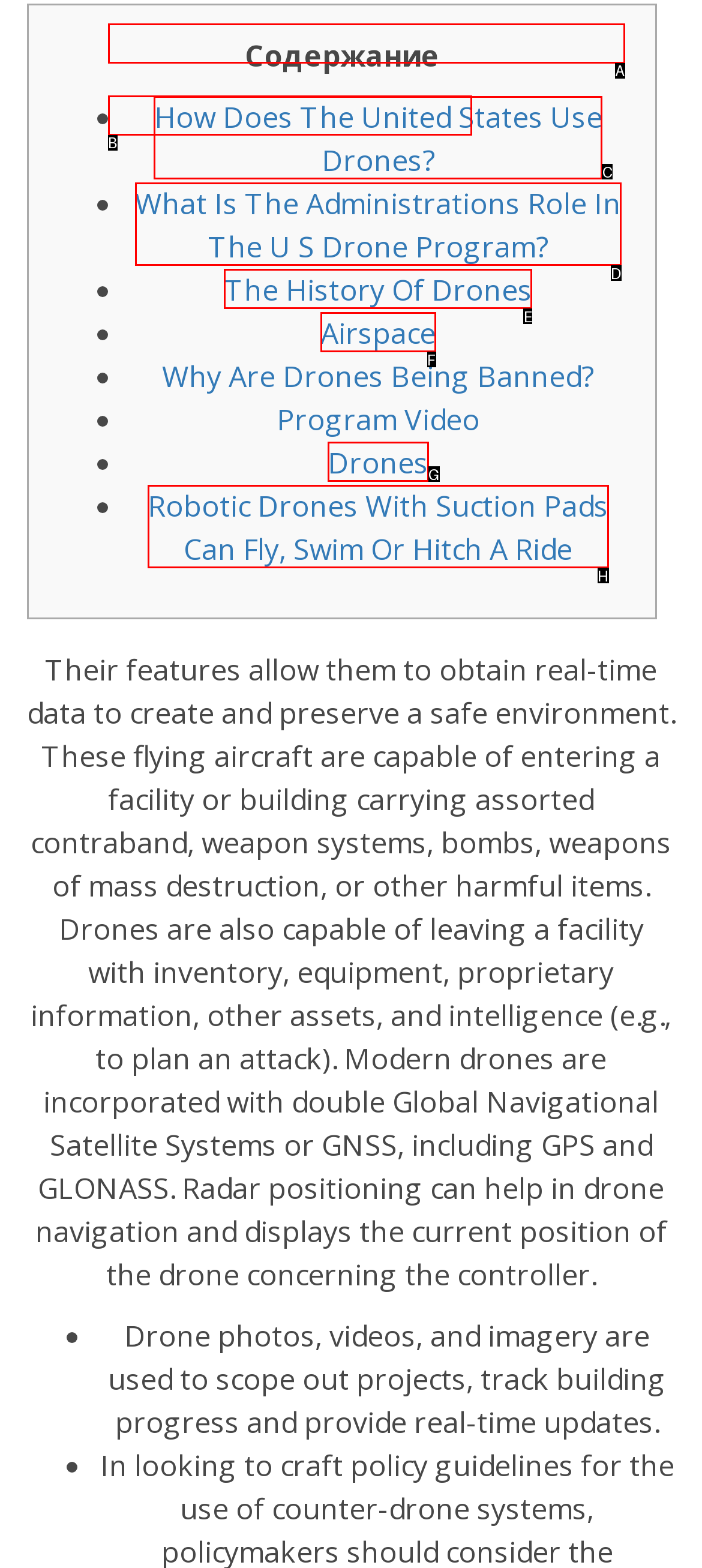Tell me which one HTML element best matches the description: Drones
Answer with the option's letter from the given choices directly.

G